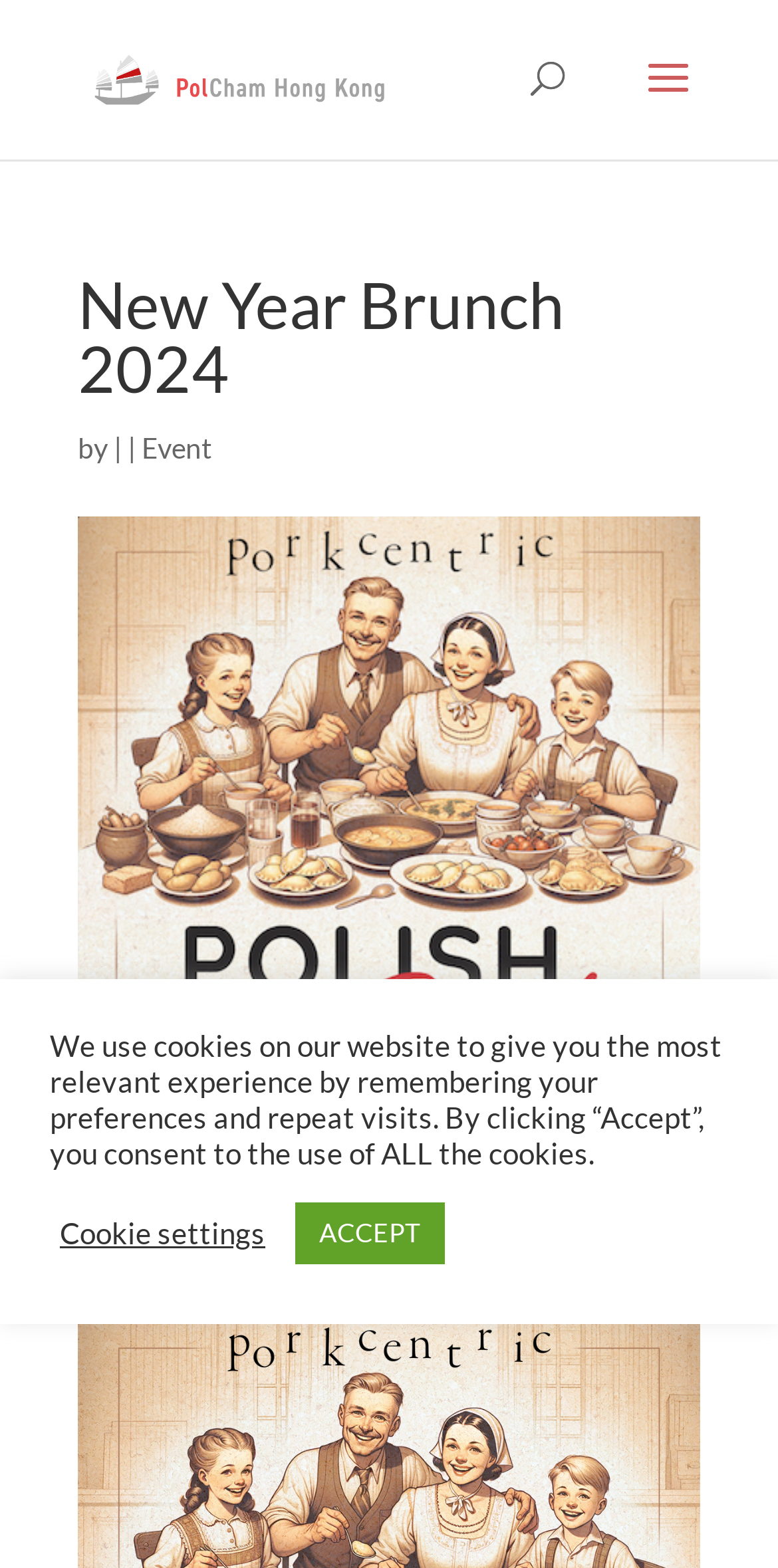Answer with a single word or phrase: 
What is the purpose of the 'Cookie settings' button?

To manage cookies